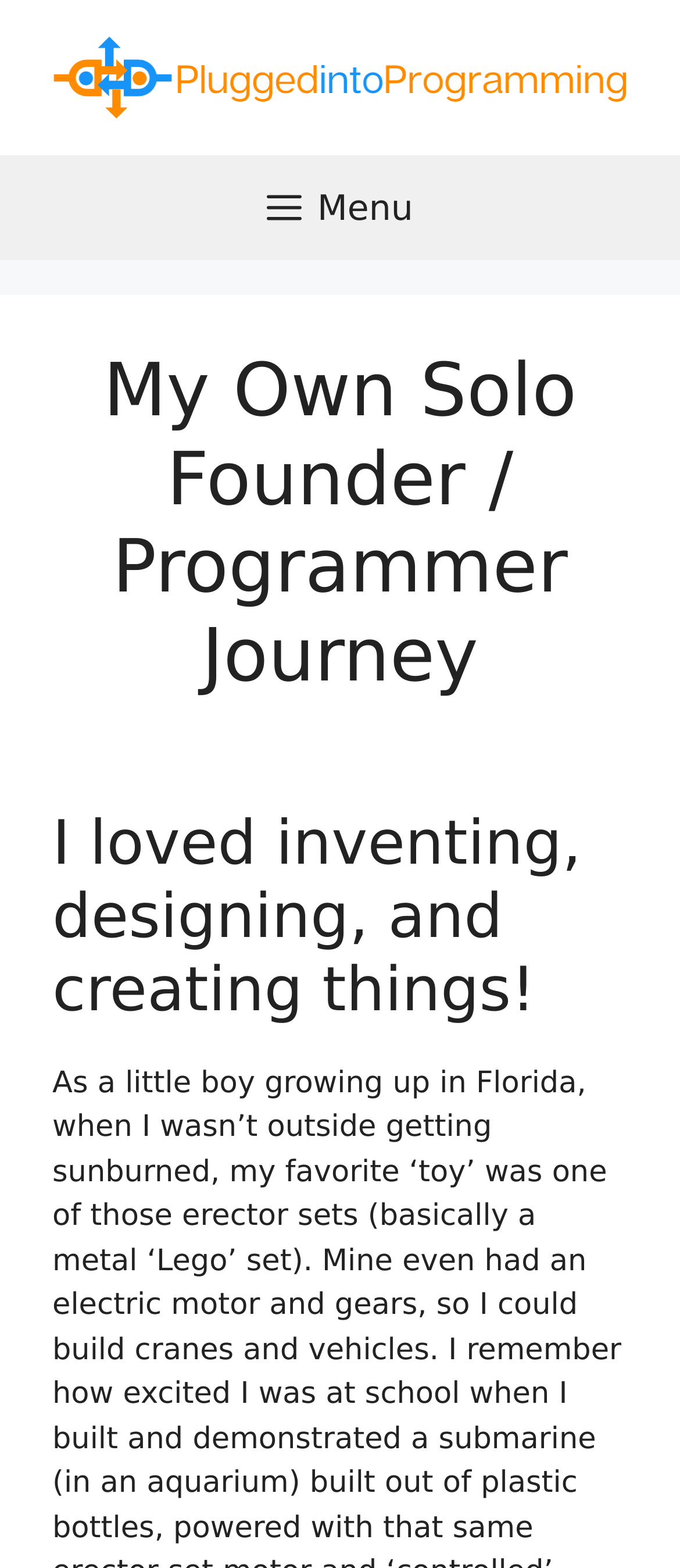What is the theme of the website?
Based on the visual content, answer with a single word or a brief phrase.

Programming